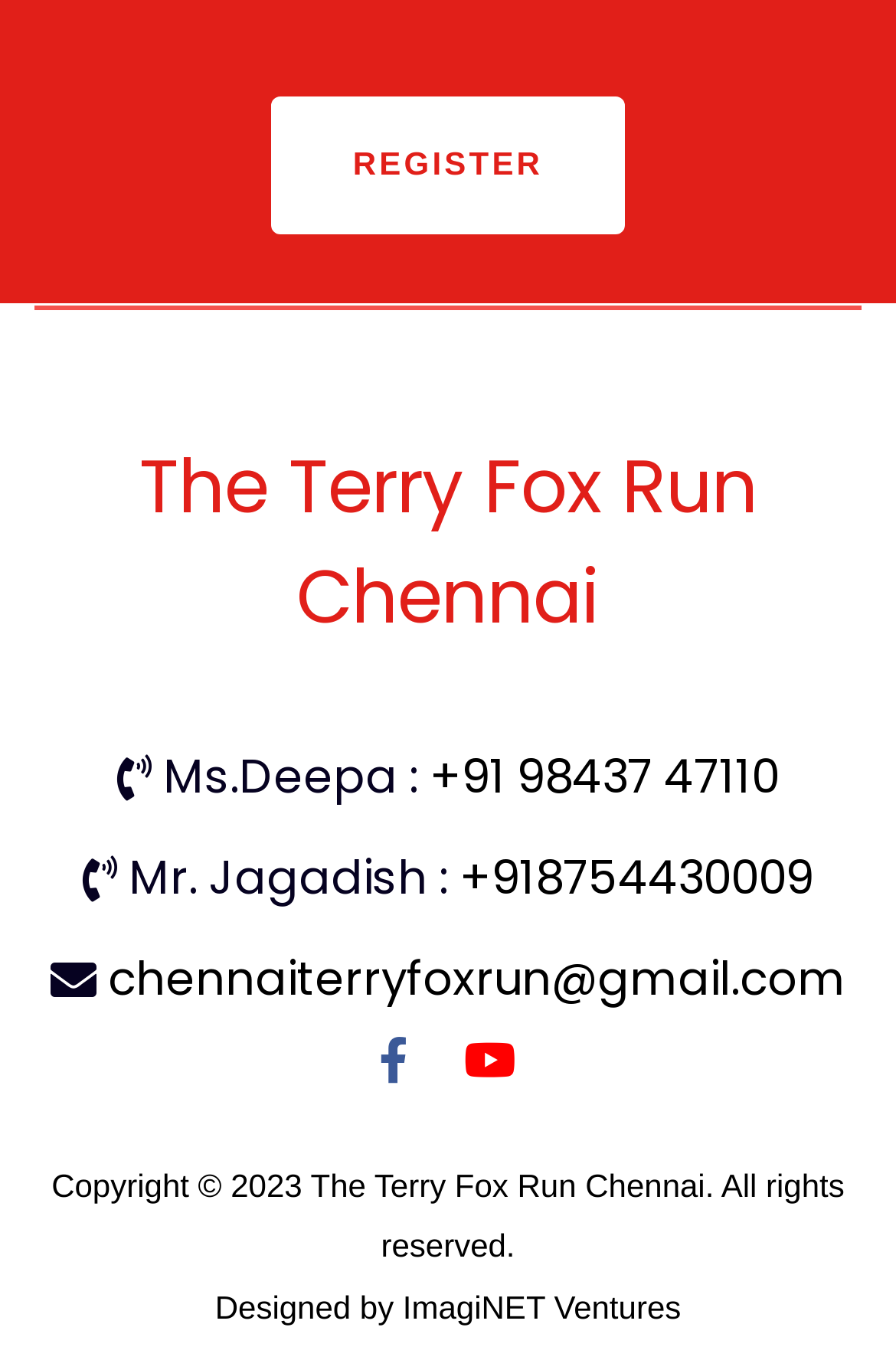Bounding box coordinates should be in the format (top-left x, top-left y, bottom-right x, bottom-right y) and all values should be floating point numbers between 0 and 1. Determine the bounding box coordinate for the UI element described as: chennaiterryfoxrun@gmail.com

[0.108, 0.695, 0.944, 0.743]